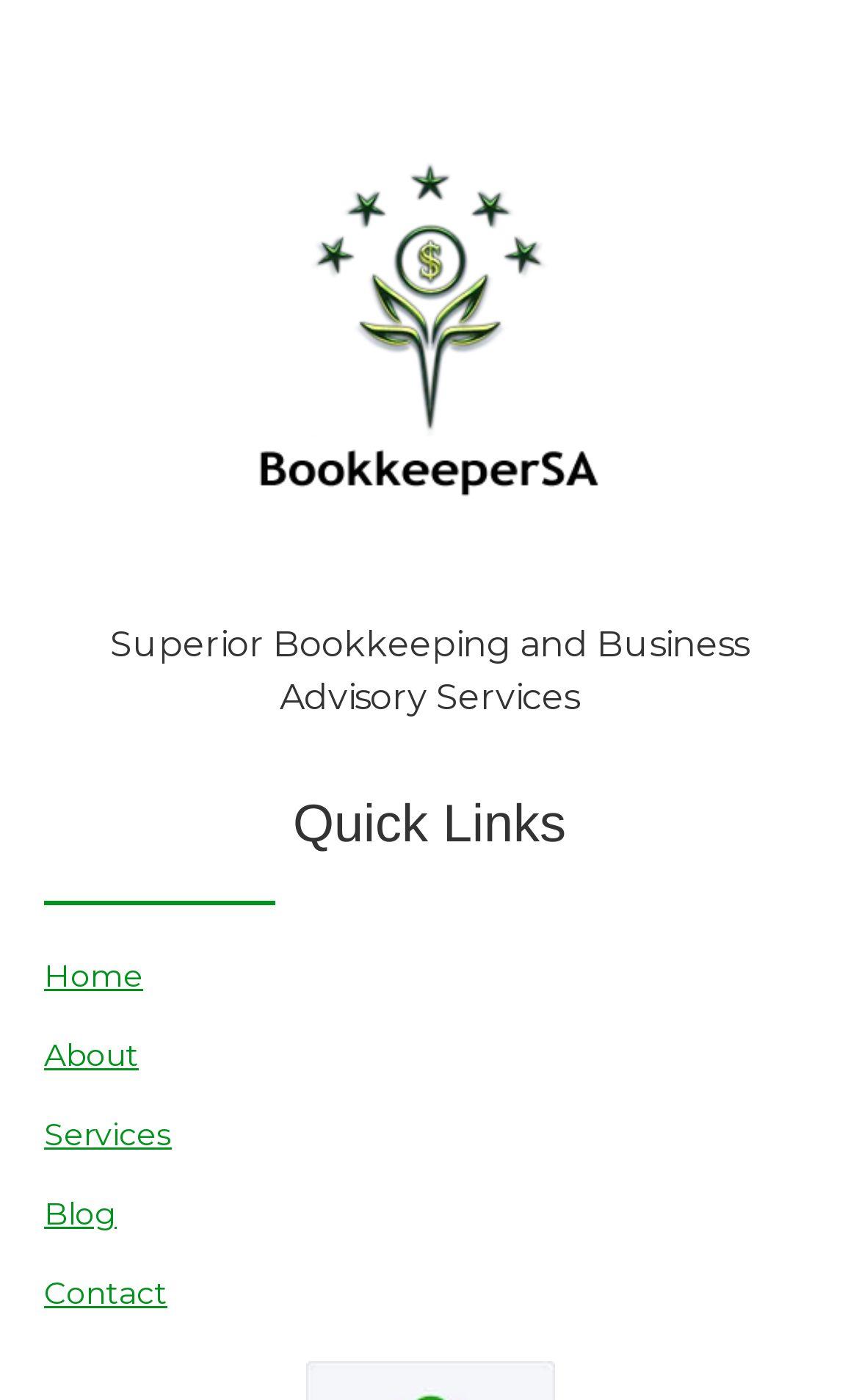Answer the following in one word or a short phrase: 
What is the last quick link?

Contact